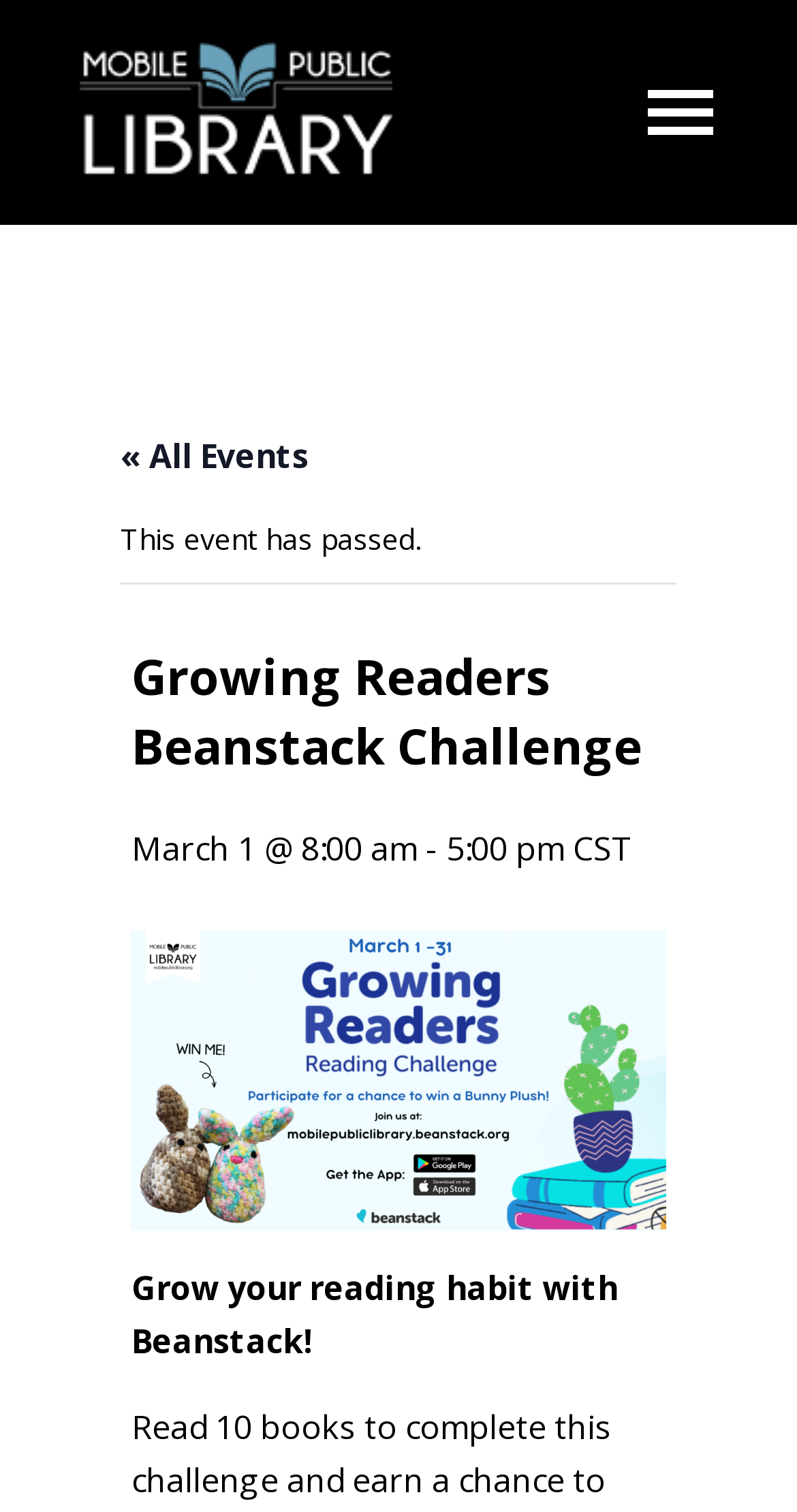Given the description « All Events, predict the bounding box coordinates of the UI element. Ensure the coordinates are in the format (top-left x, top-left y, bottom-right x, bottom-right y) and all values are between 0 and 1.

[0.151, 0.287, 0.387, 0.316]